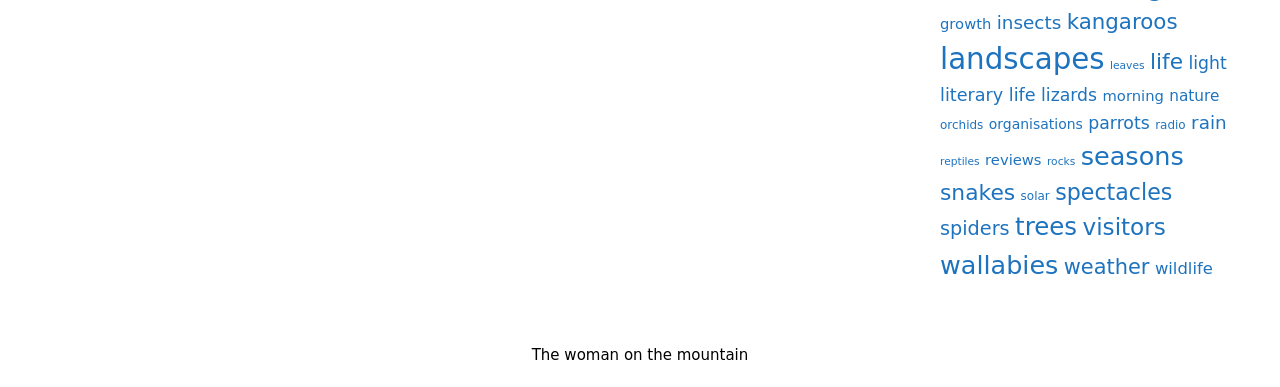Please answer the following question using a single word or phrase: 
What is the title of the contentinfo section?

Site